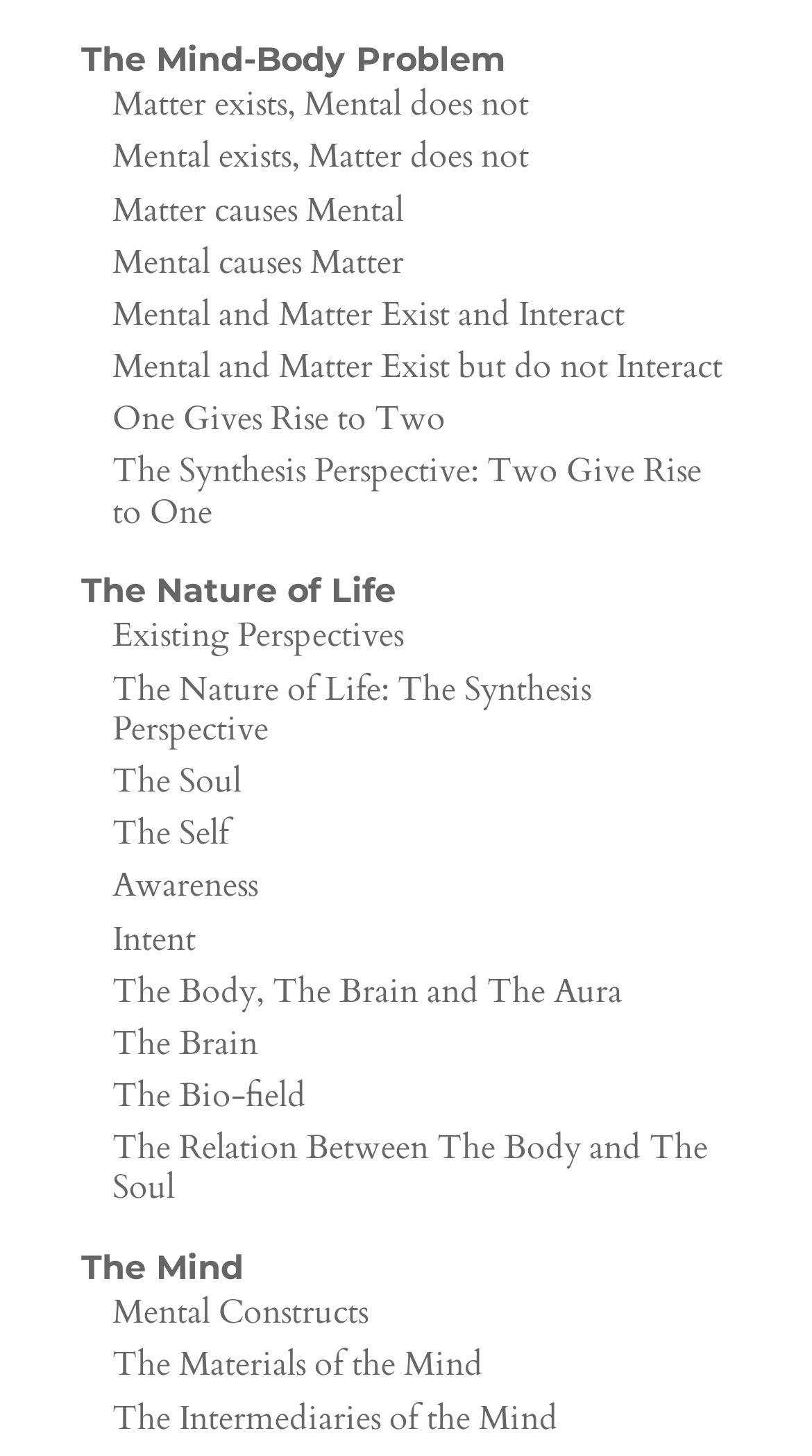Determine the bounding box coordinates for the UI element with the following description: "Intent". The coordinates should be four float numbers between 0 and 1, represented as [left, top, right, bottom].

[0.138, 0.629, 0.241, 0.66]